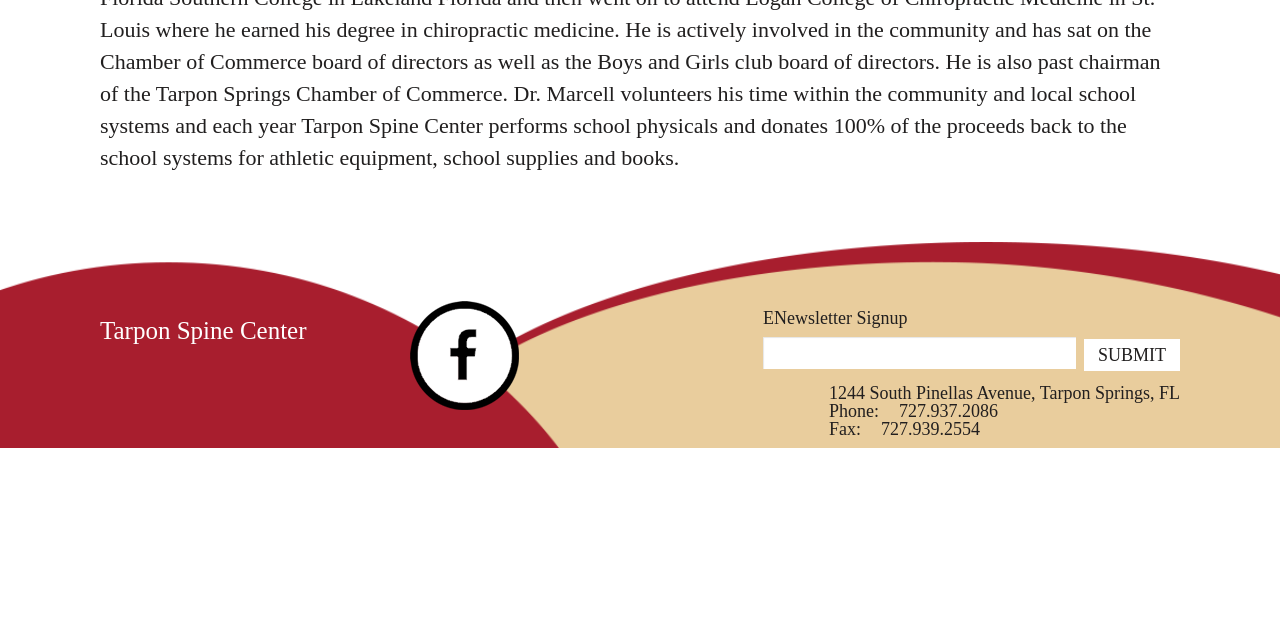From the given element description: "Tarpon Spine Center", find the bounding box for the UI element. Provide the coordinates as four float numbers between 0 and 1, in the order [left, top, right, bottom].

[0.078, 0.492, 0.258, 0.542]